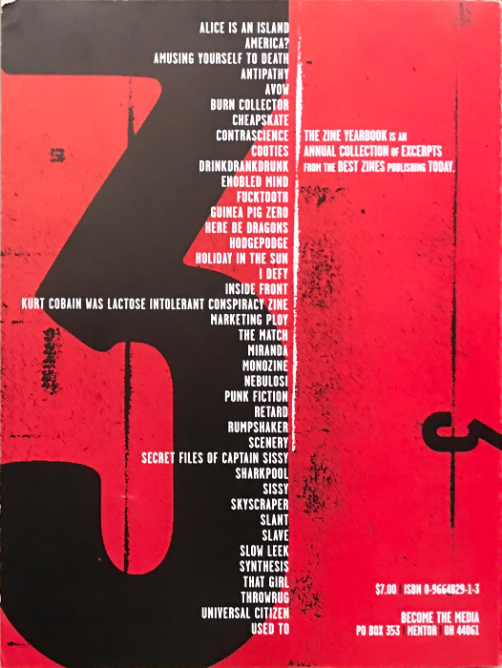Answer the question below using just one word or a short phrase: 
What is the purpose of the 'Zine Yearbook'?

Annual collection of zine excerpts